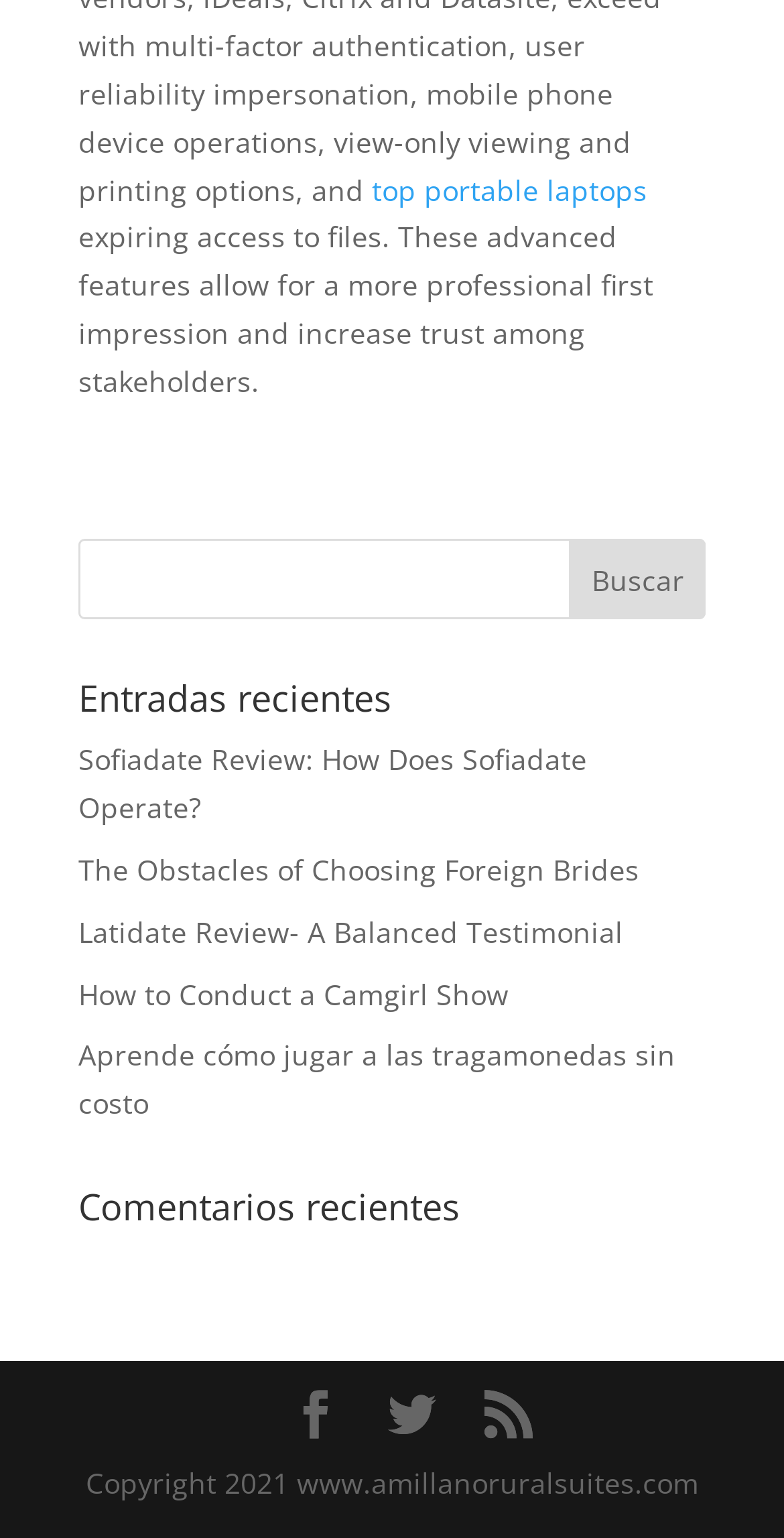Provide the bounding box coordinates of the HTML element this sentence describes: "Twitter". The bounding box coordinates consist of four float numbers between 0 and 1, i.e., [left, top, right, bottom].

[0.495, 0.905, 0.556, 0.937]